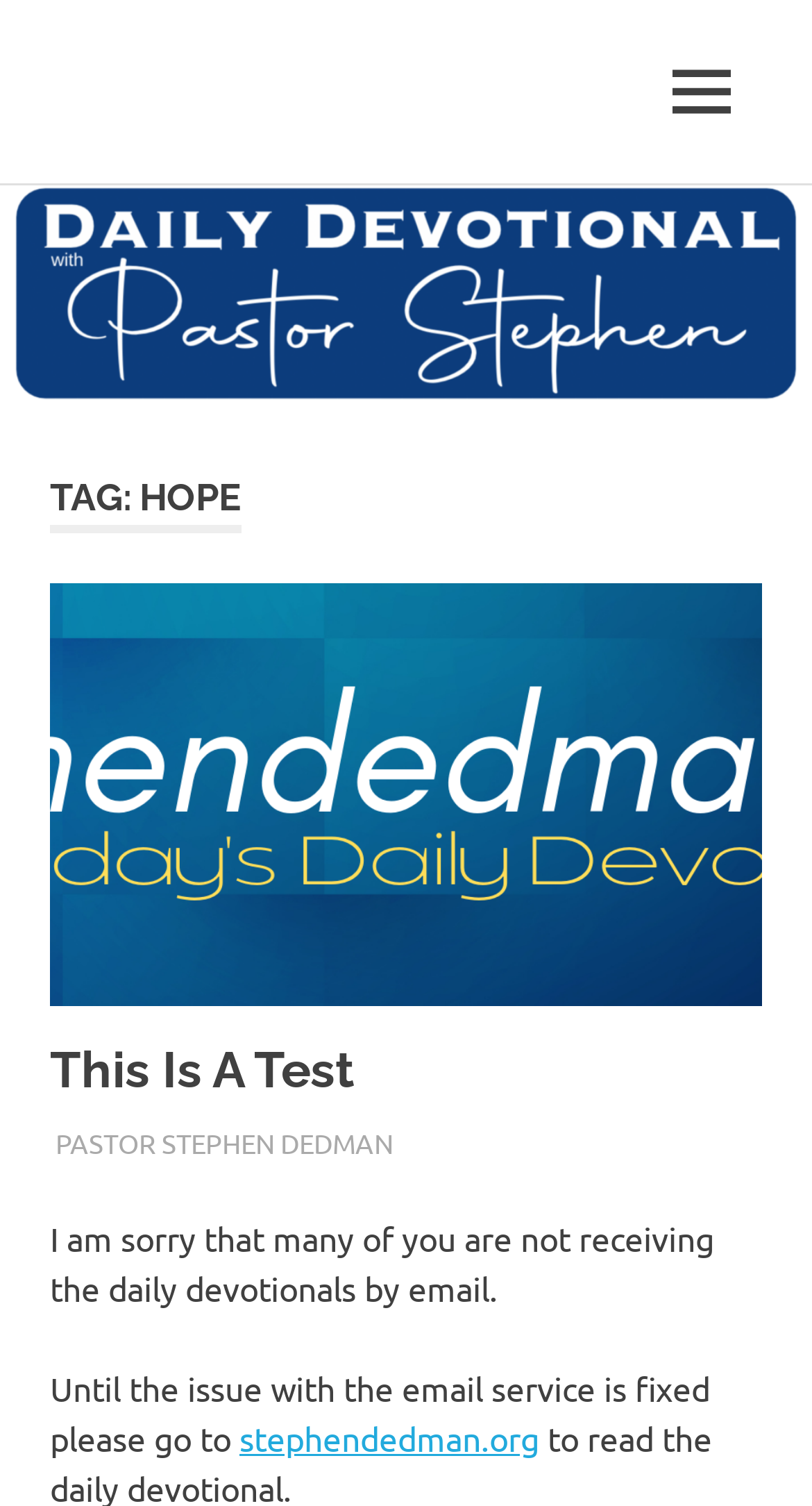Provide a brief response to the question using a single word or phrase: 
What is the date of the blog post?

OCTOBER 28, 2022